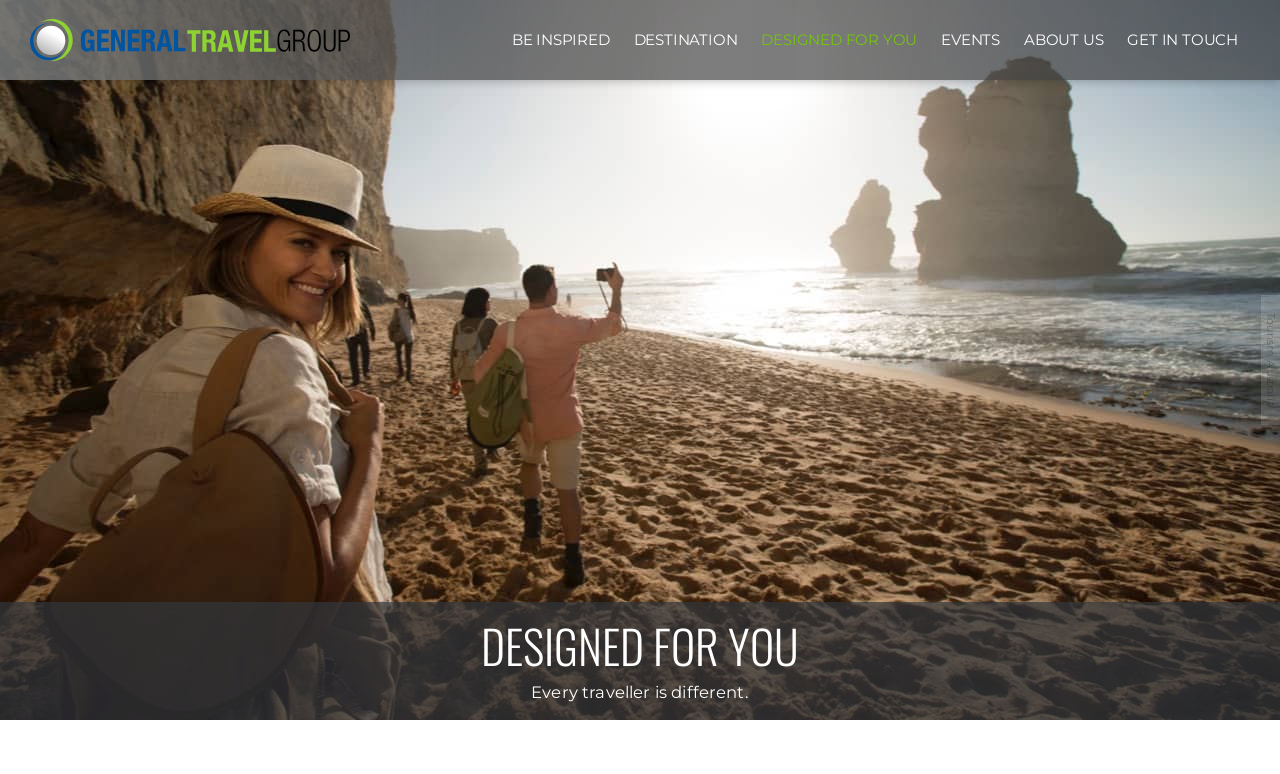Determine the bounding box coordinates of the area to click in order to meet this instruction: "Explore Australian Capital Territory".

[0.489, 0.102, 0.659, 0.127]